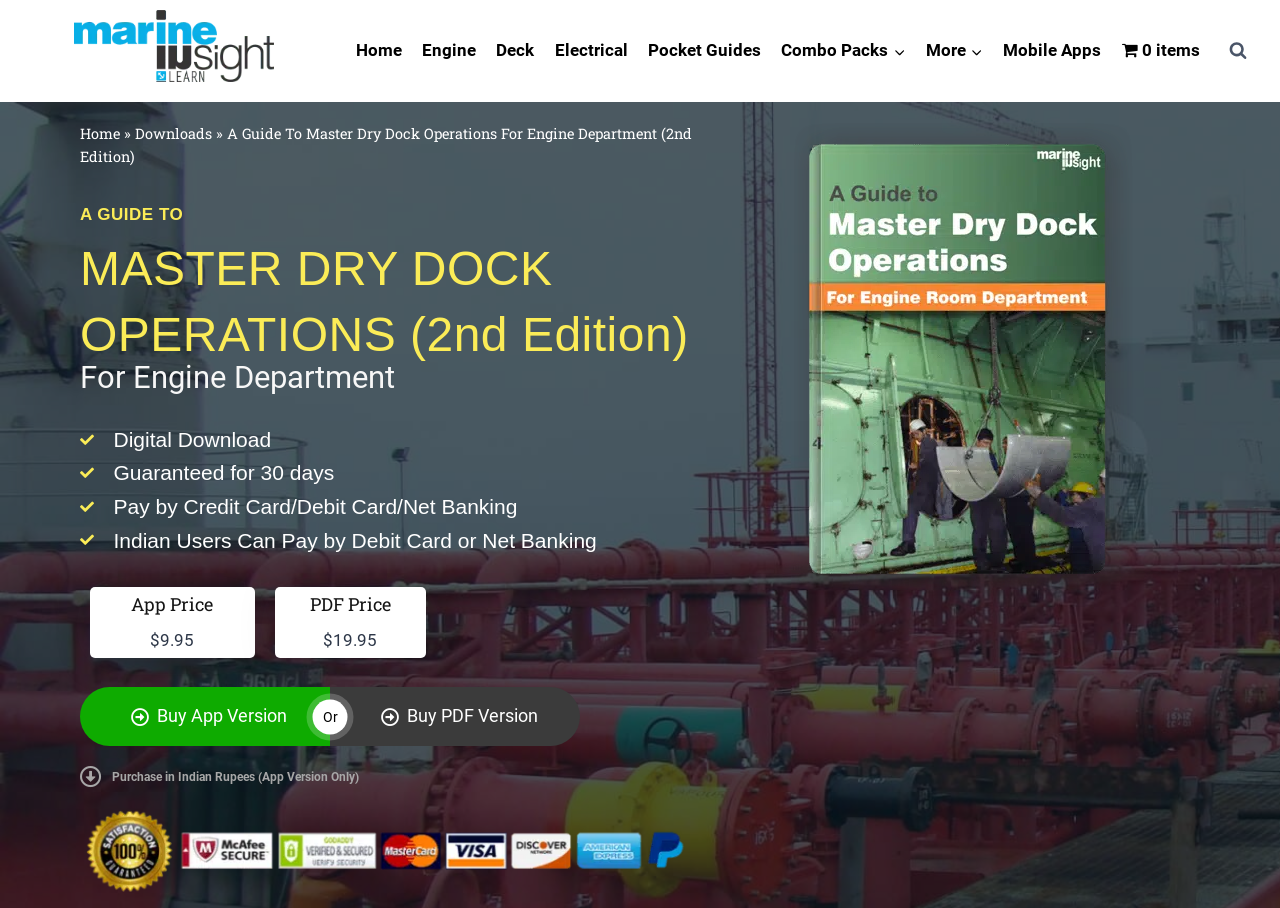Utilize the details in the image to give a detailed response to the question: What is the guarantee period for the digital download?

The guarantee period for the digital download can be found in the section that describes the digital download. It is stated that the digital download is 'Guaranteed for 30 days'.